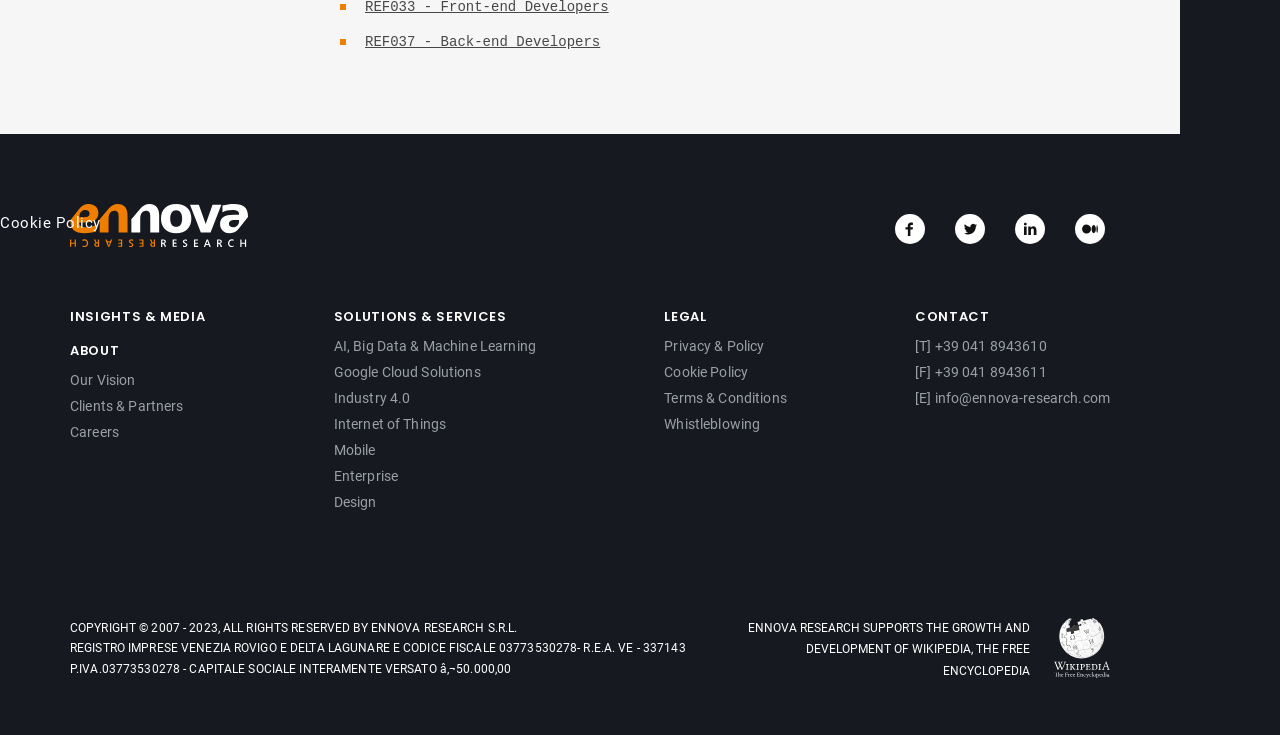Calculate the bounding box coordinates for the UI element based on the following description: "Insights & Media". Ensure the coordinates are four float numbers between 0 and 1, i.e., [left, top, right, bottom].

[0.055, 0.417, 0.16, 0.443]